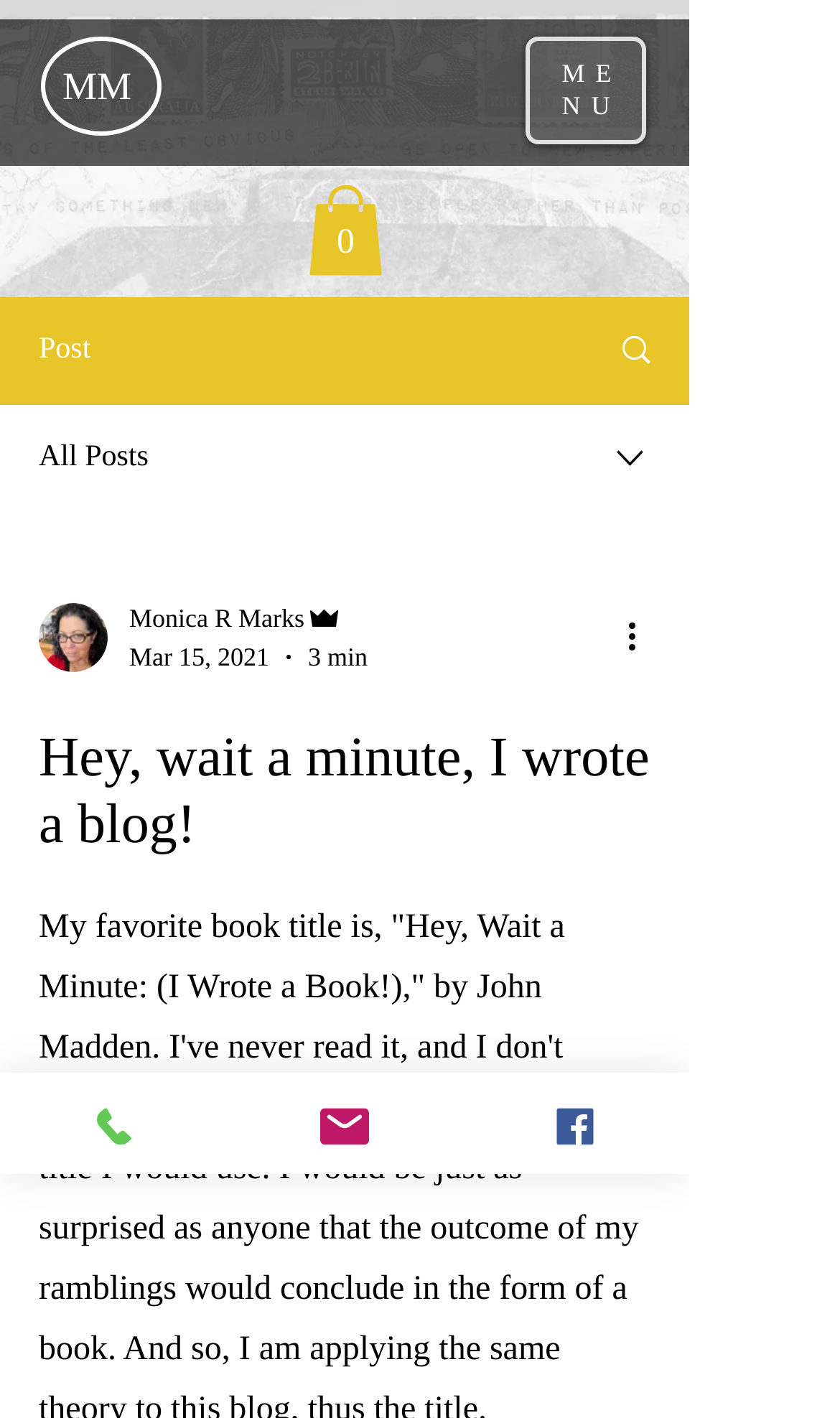What is the estimated reading time of the blog post?
Respond to the question with a well-detailed and thorough answer.

I located the generic element with the text '3 min' which is located within the combobox element, indicating the estimated reading time of the blog post.